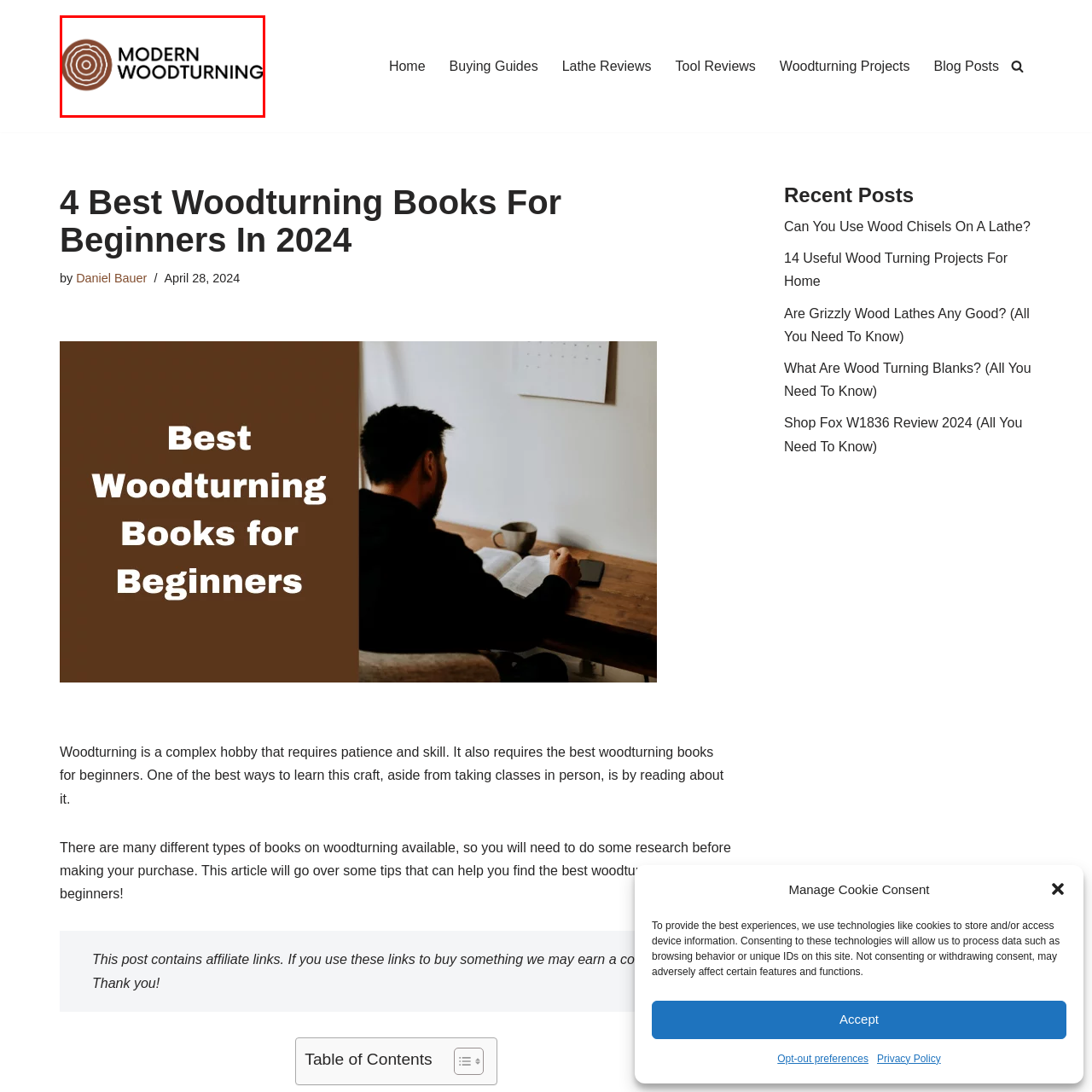Elaborate on the visual content inside the red-framed section with detailed information.

The image features the logo of "Modern Woodturning," prominently displaying a stylized depiction of tree rings, which symbolizes the craft of woodturning. The logo's earthy brown color palette complements the text, which is bold and straightforward, emphasizing accessibility and clarity in branding. This visual representation aligns with the website's focus on woodturning, providing resources and guidance for both beginners and experienced craftsmen. The logo serves as a recognizable element of the brand, inviting visitors to explore content related to woodturning techniques, tools, and projects.